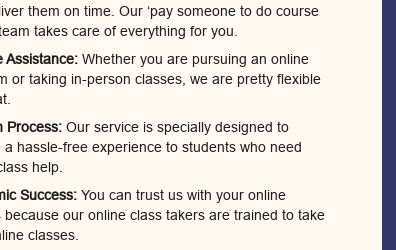What kind of help is offered by the services?
Answer the question in a detailed and comprehensive manner.

According to the caption, the services provide personalized help tailored to individual needs, which is part of their commitment to academic success and seamless experience.